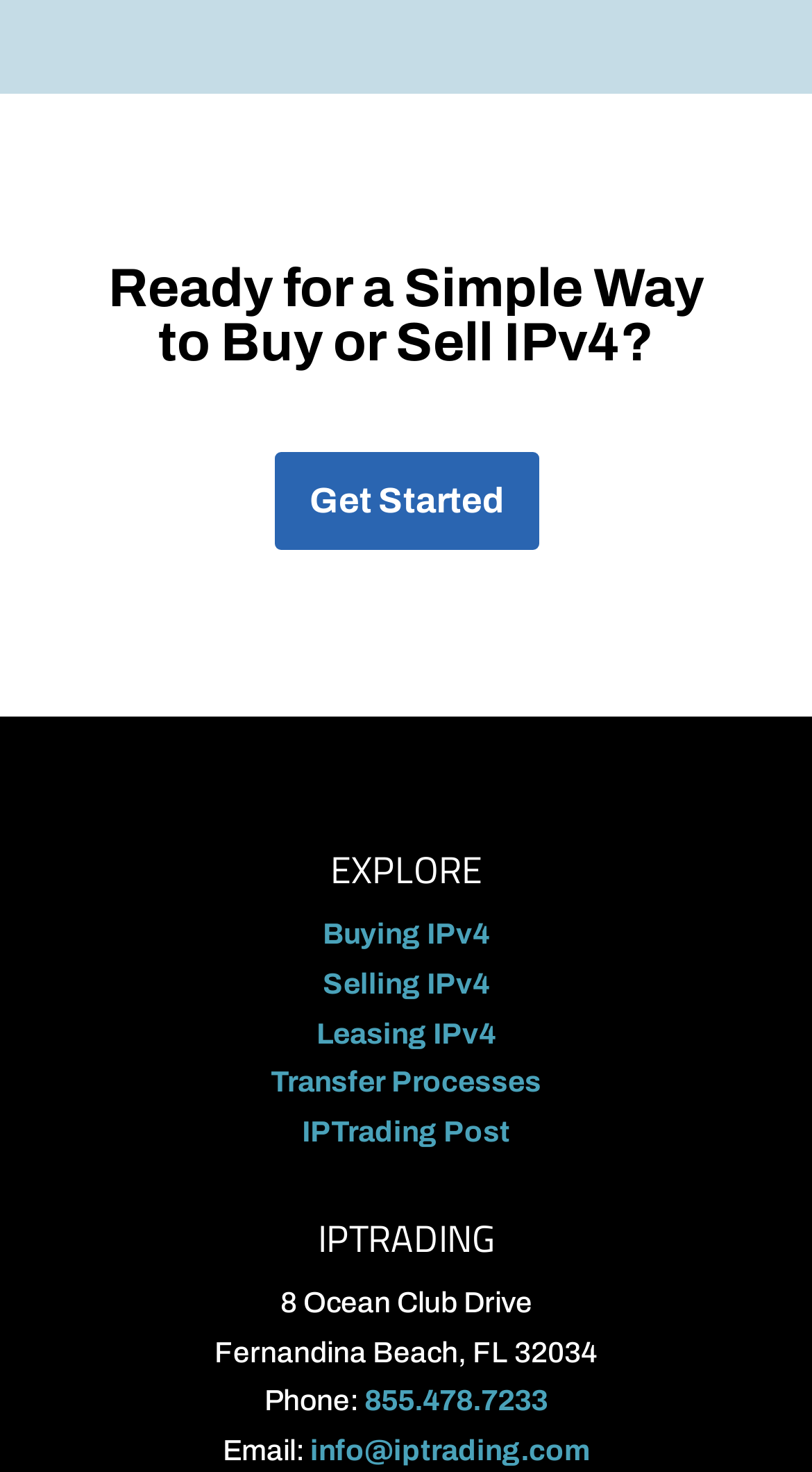What is the main purpose of this website?
Answer the question with just one word or phrase using the image.

Buy or sell IPv4